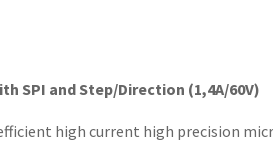Provide a thorough description of the image presented.

The image illustrates the TMC261, a state-of-the-art microstepping driver IC designed for bipolar stepper motors. This device is notable for its energy efficiency and high precision, capable of handling currents up to 1.4A and voltages up to 60V. The TMC261 employs innovative features such as coolStep™, which utilizes load-dependent current control, and stallGuard2™, a sensorless load detection technology. These advancements make it an ideal choice for applications requiring both reliability and cost-effectiveness. The device supports various input modes, including SPI and Step/Direction signals, providing versatility in motor control.